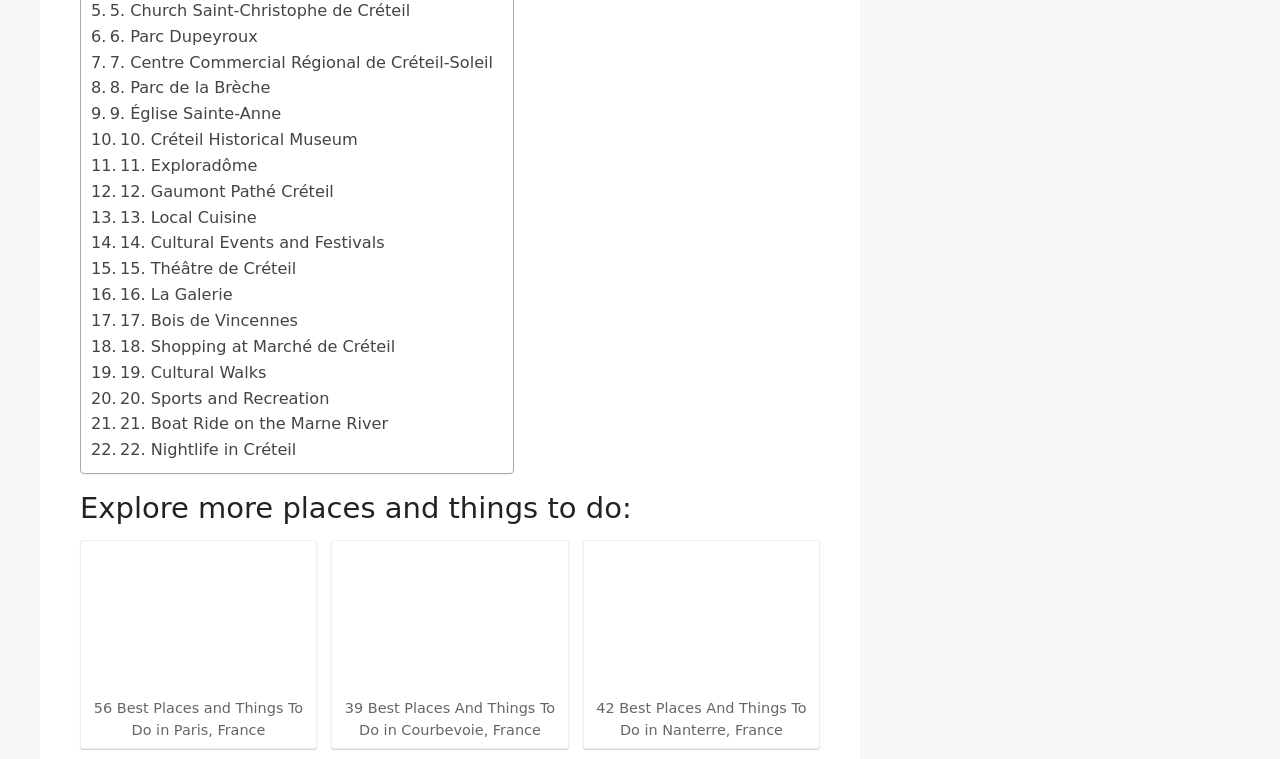Point out the bounding box coordinates of the section to click in order to follow this instruction: "View December news".

None